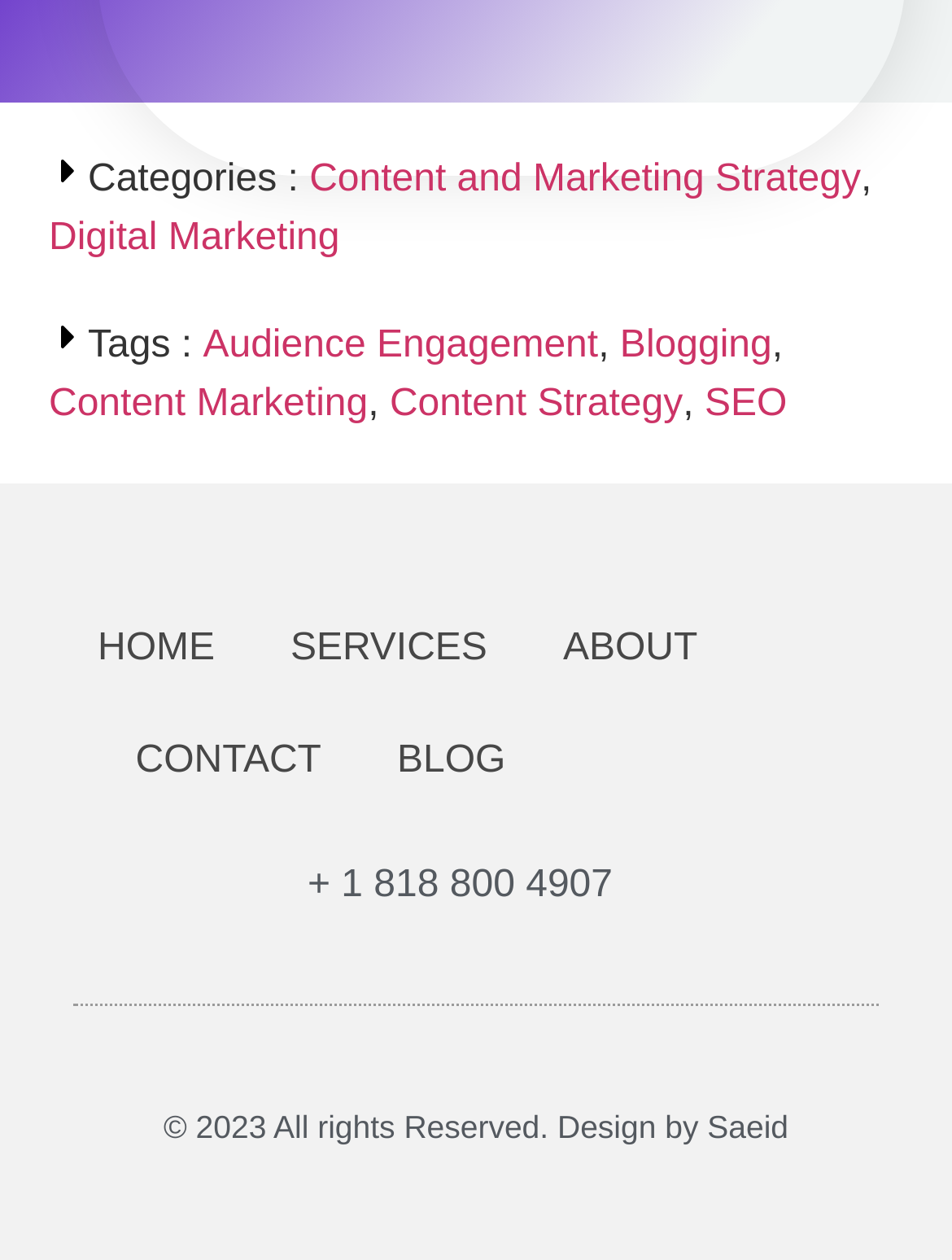Can you find the bounding box coordinates of the area I should click to execute the following instruction: "Contact us by phone"?

[0.323, 0.686, 0.644, 0.719]